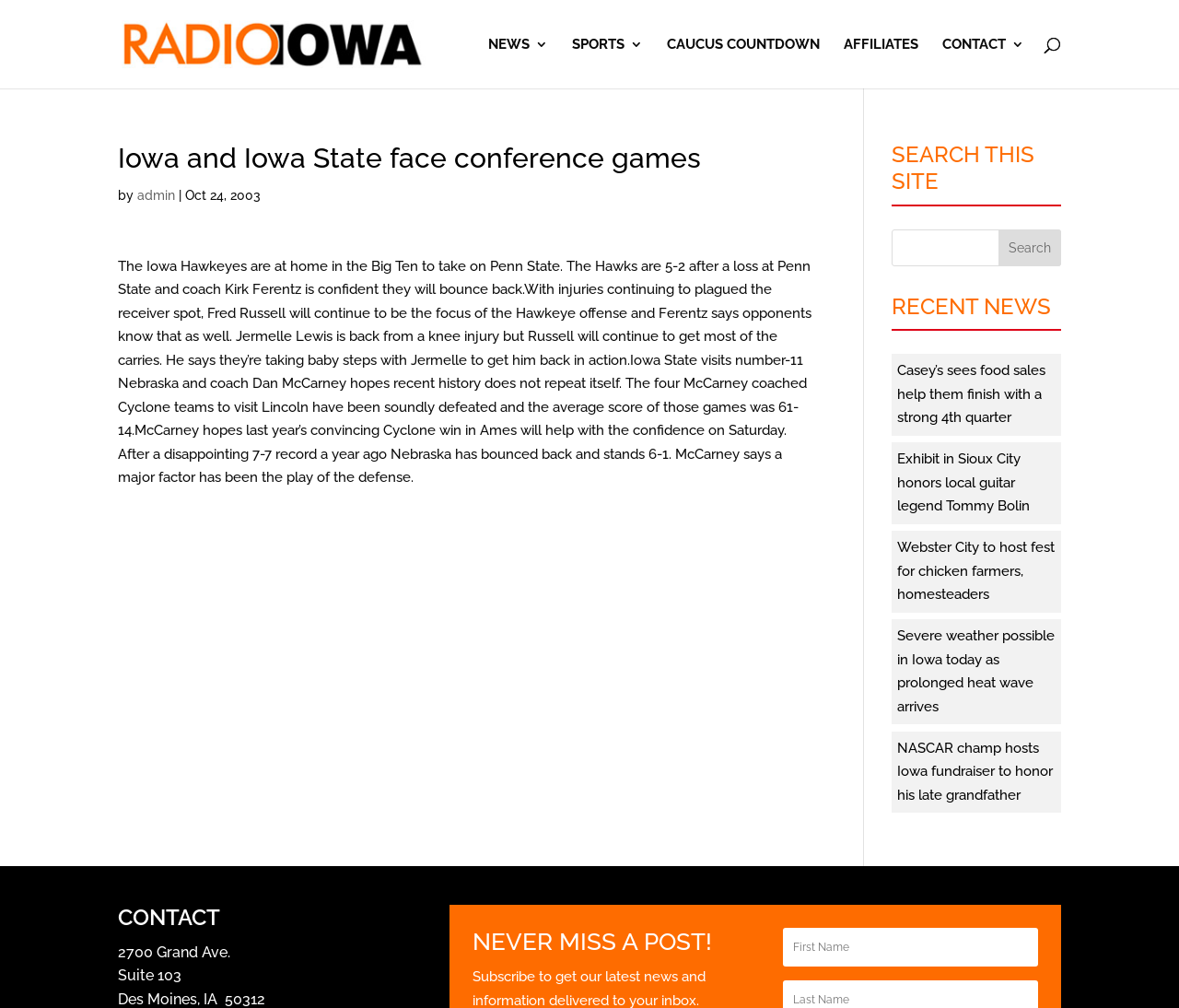Identify the bounding box coordinates for the UI element described as follows: "+1 888-263-5672". Ensure the coordinates are four float numbers between 0 and 1, formatted as [left, top, right, bottom].

None